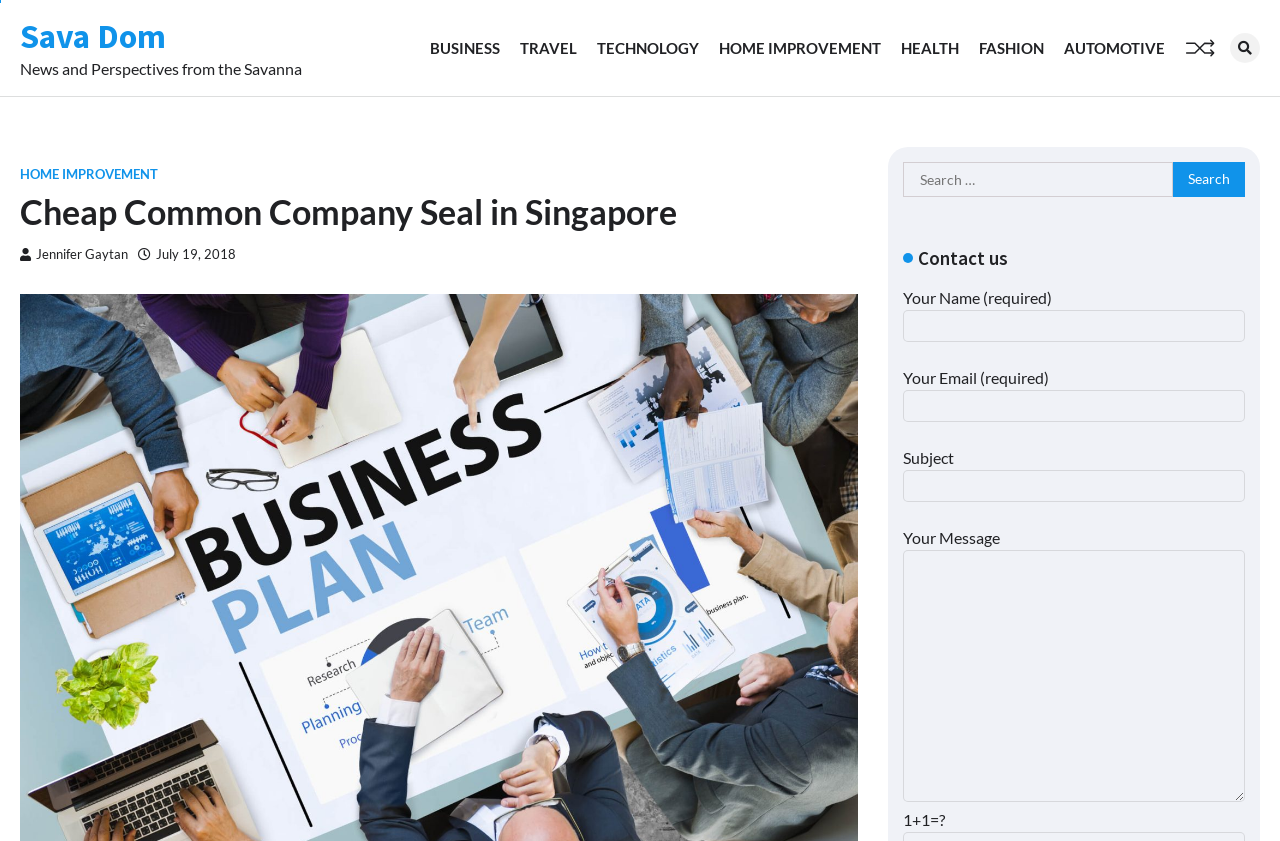Find the bounding box coordinates of the element to click in order to complete the given instruction: "Enter your name."

[0.705, 0.368, 0.973, 0.406]